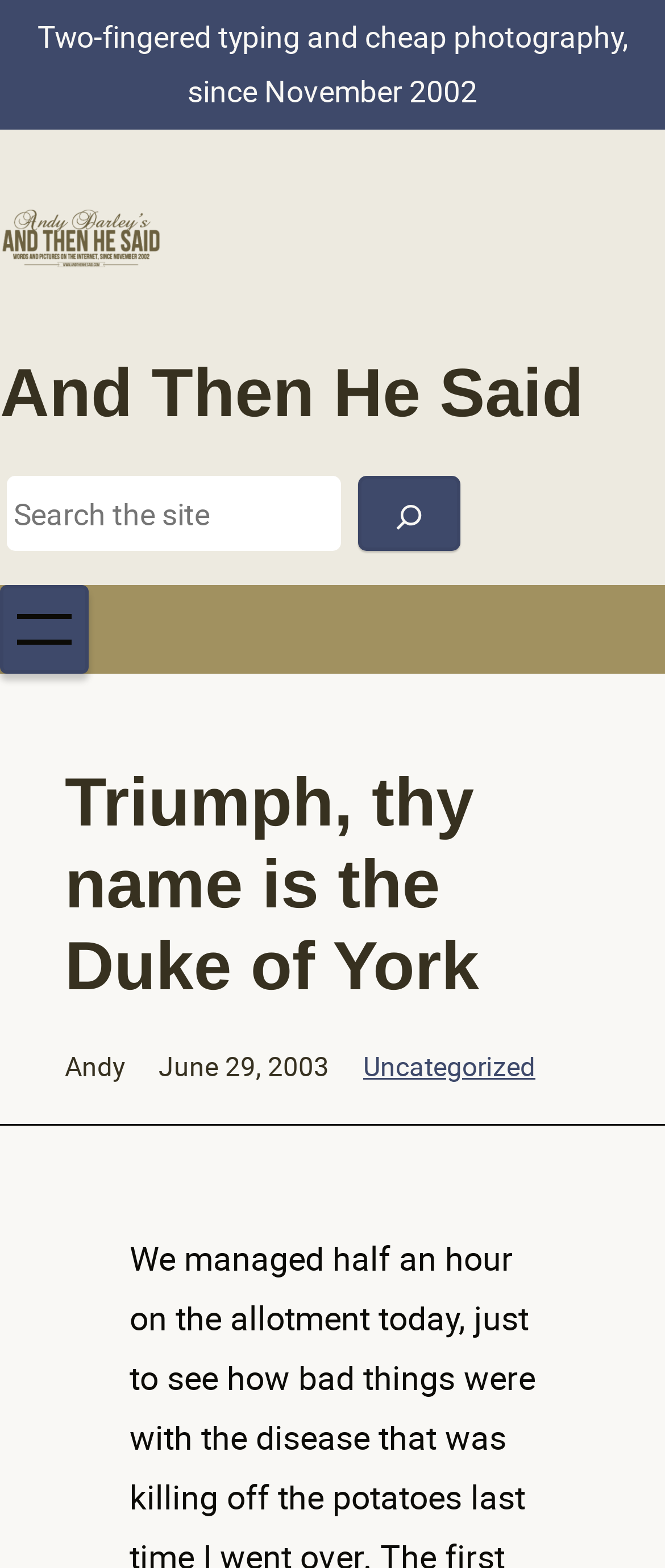What is the name of the website?
With the help of the image, please provide a detailed response to the question.

I found the name of the website by looking at the heading element that appears at the top of the page, which says 'And Then He Said'.